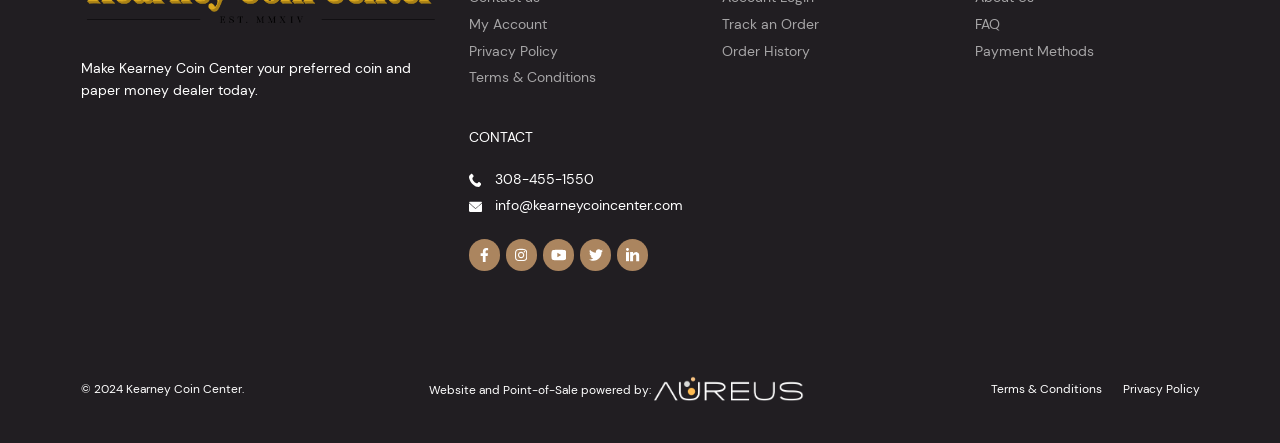Given the element description: "Privacy Policy", predict the bounding box coordinates of the UI element it refers to, using four float numbers between 0 and 1, i.e., [left, top, right, bottom].

[0.877, 0.861, 0.937, 0.895]